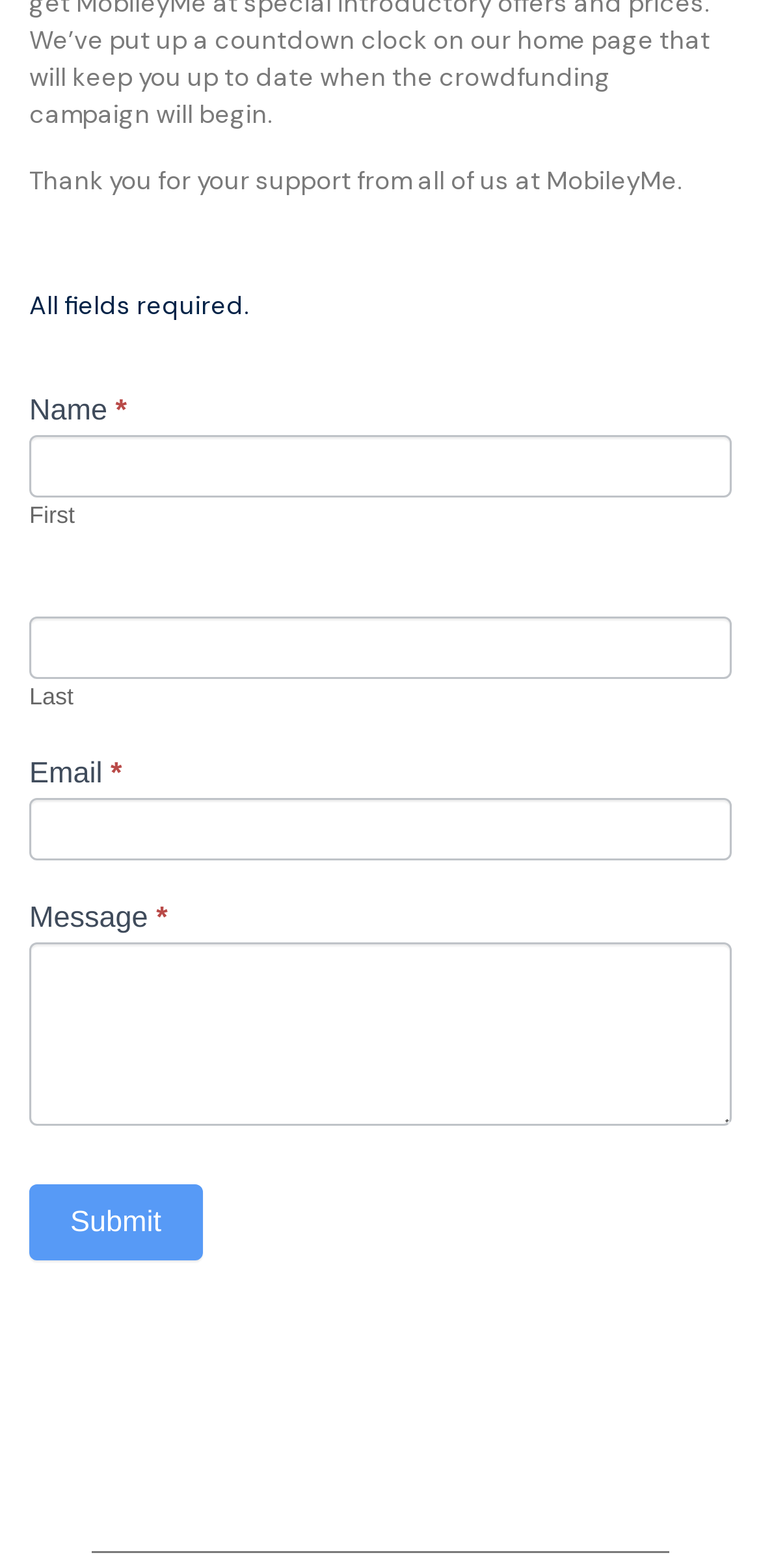What is the label of the last field in the contact form?
Respond to the question with a single word or phrase according to the image.

Message